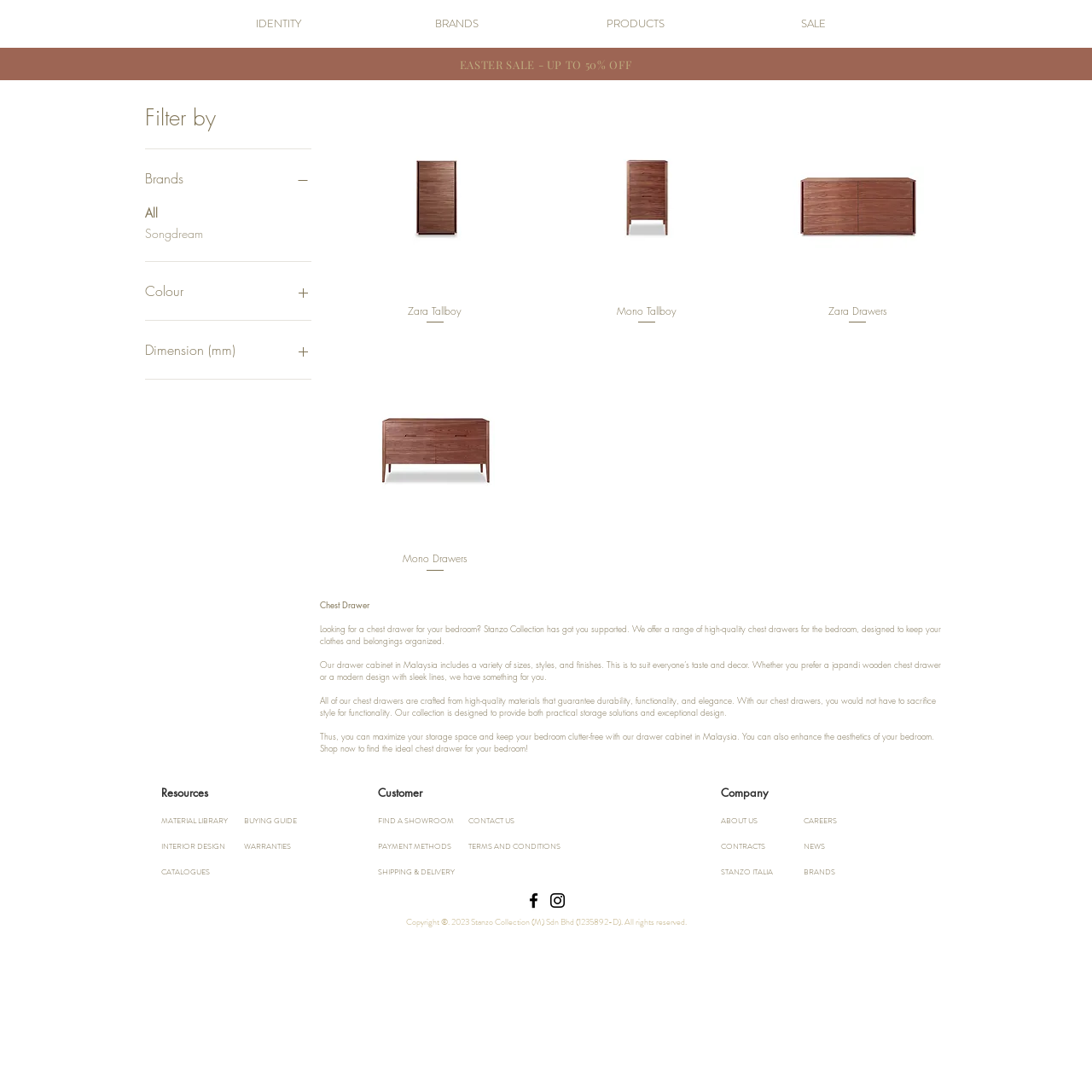What is the theme of the resources section?
Please analyze the image and answer the question with as much detail as possible.

The resources section provides links to various topics such as material library, buying guide, interior design, and warranties, which are all related to interior design and furniture, suggesting that the webpage is focused on providing information and resources for users interested in these topics.